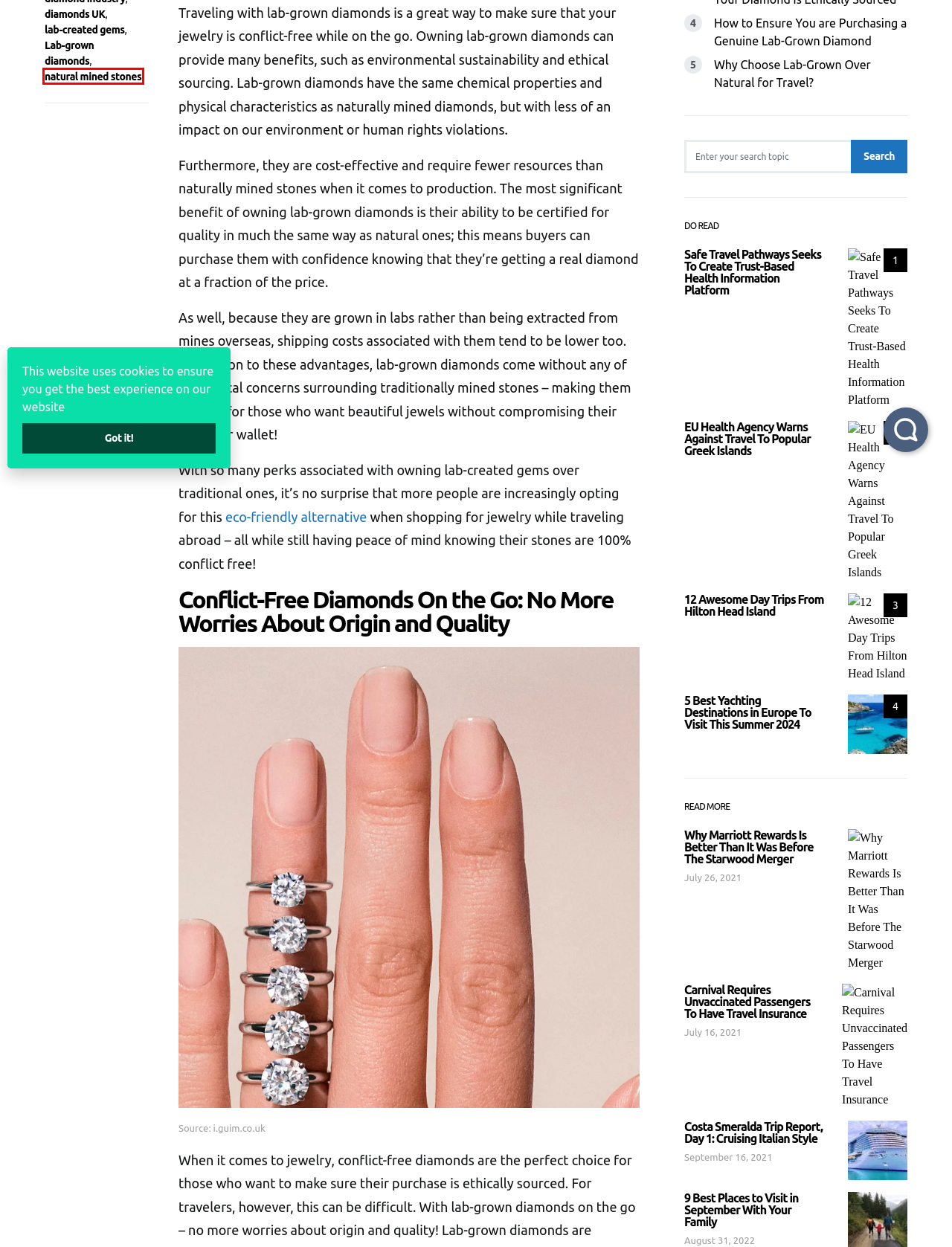Review the screenshot of a webpage that includes a red bounding box. Choose the webpage description that best matches the new webpage displayed after clicking the element within the bounding box. Here are the candidates:
A. Carnival Requires Unvaccinated Passengers To Have Travel Insurance - The Best Place to Travel
B. Costa Smeralda Trip Report, Day 1: Cruising Italian Style - The Best Place to Travel
C. lab-created gems Archives - The Best Place to Travel
D. 9 Best Places to Visit in September With Your Family
E. Why Marriott Rewards Is Better Than It Was Before The Starwood Merger - The Best Place to Travel
F. EU Health Agency Warns Against Travel To Popular Greek Islands - The Best Place to Travel
G. natural mined stones Archives - The Best Place to Travel
H. diamonds UK Archives - The Best Place to Travel

G